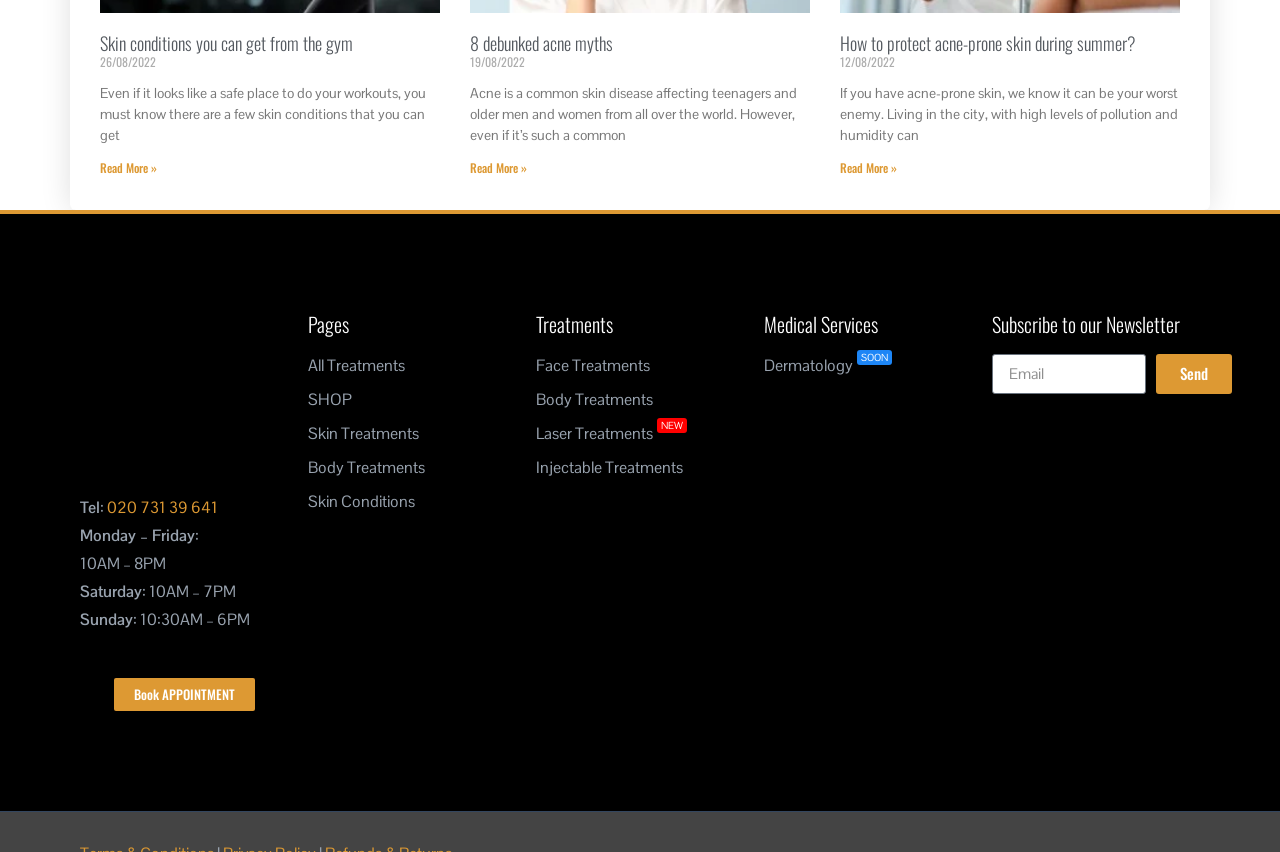Given the description of the UI element: "LaTeX in 30 minutes", predict the bounding box coordinates in the form of [left, top, right, bottom], with each value being a float between 0 and 1.

None